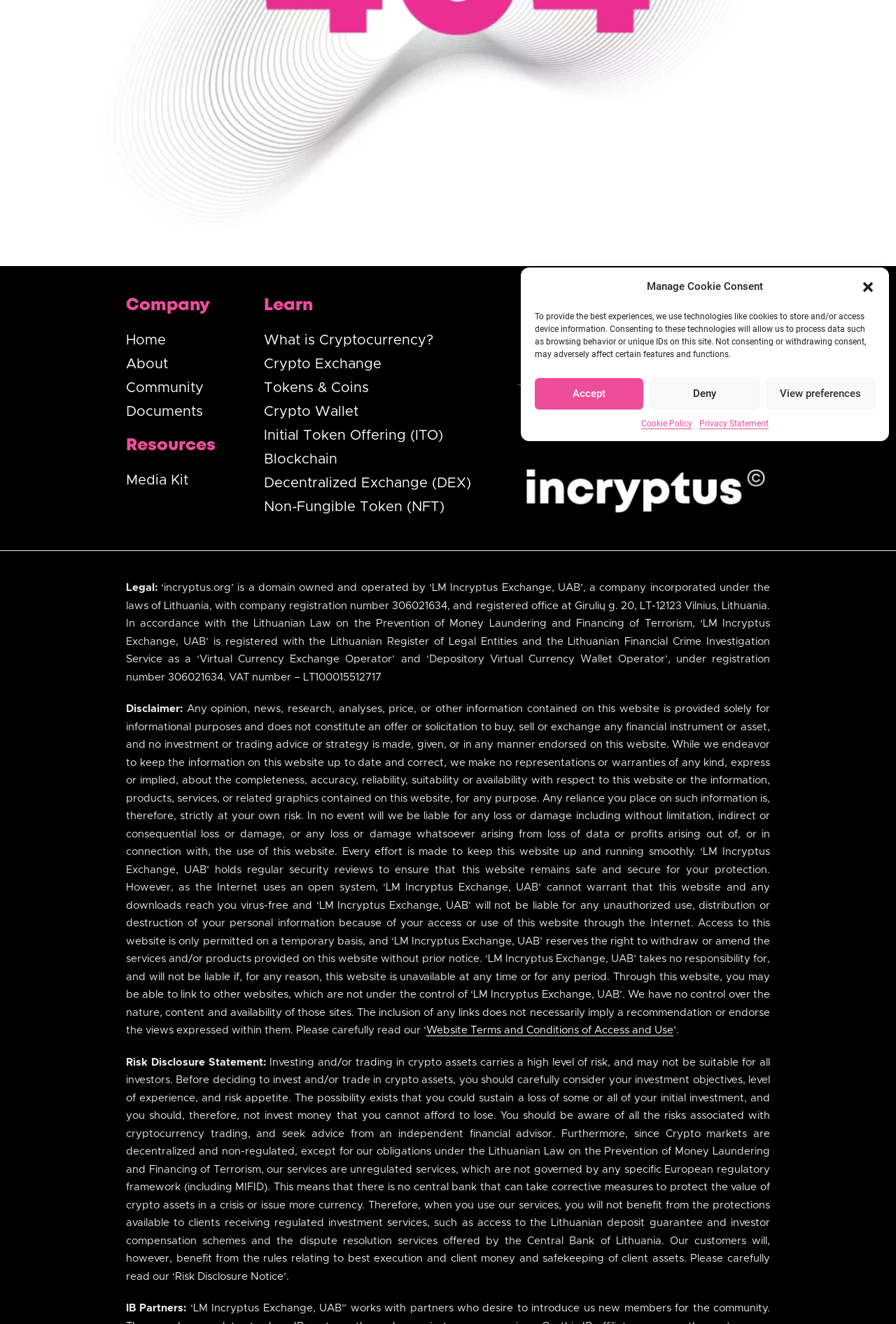Locate the bounding box for the described UI element: "Tiếng Việt". Ensure the coordinates are four float numbers between 0 and 1, formatted as [left, top, right, bottom].

None